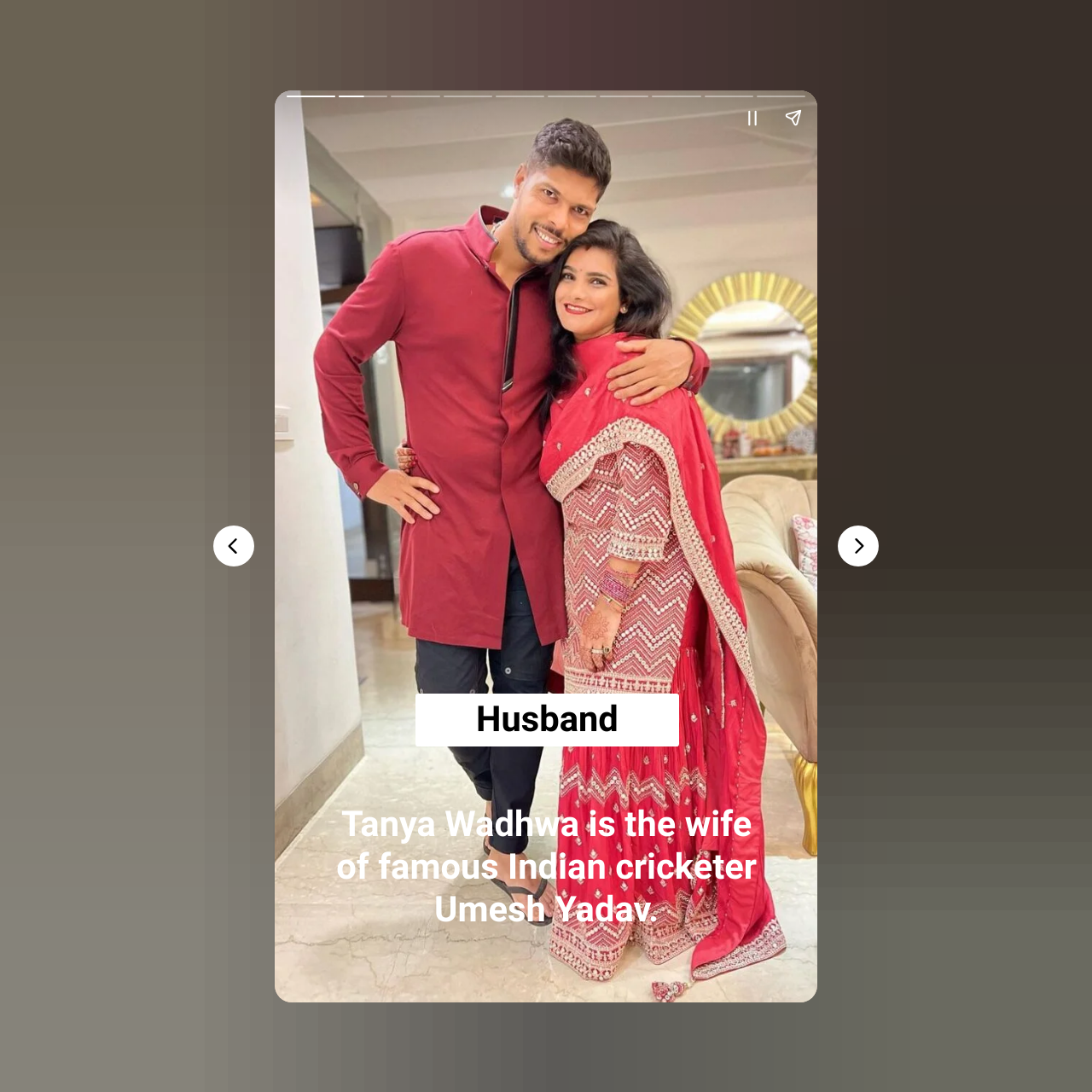Locate the UI element described by aria-label="Next page" in the provided webpage screenshot. Return the bounding box coordinates in the format (top-left x, top-left y, bottom-right x, bottom-right y), ensuring all values are between 0 and 1.

[0.767, 0.481, 0.805, 0.519]